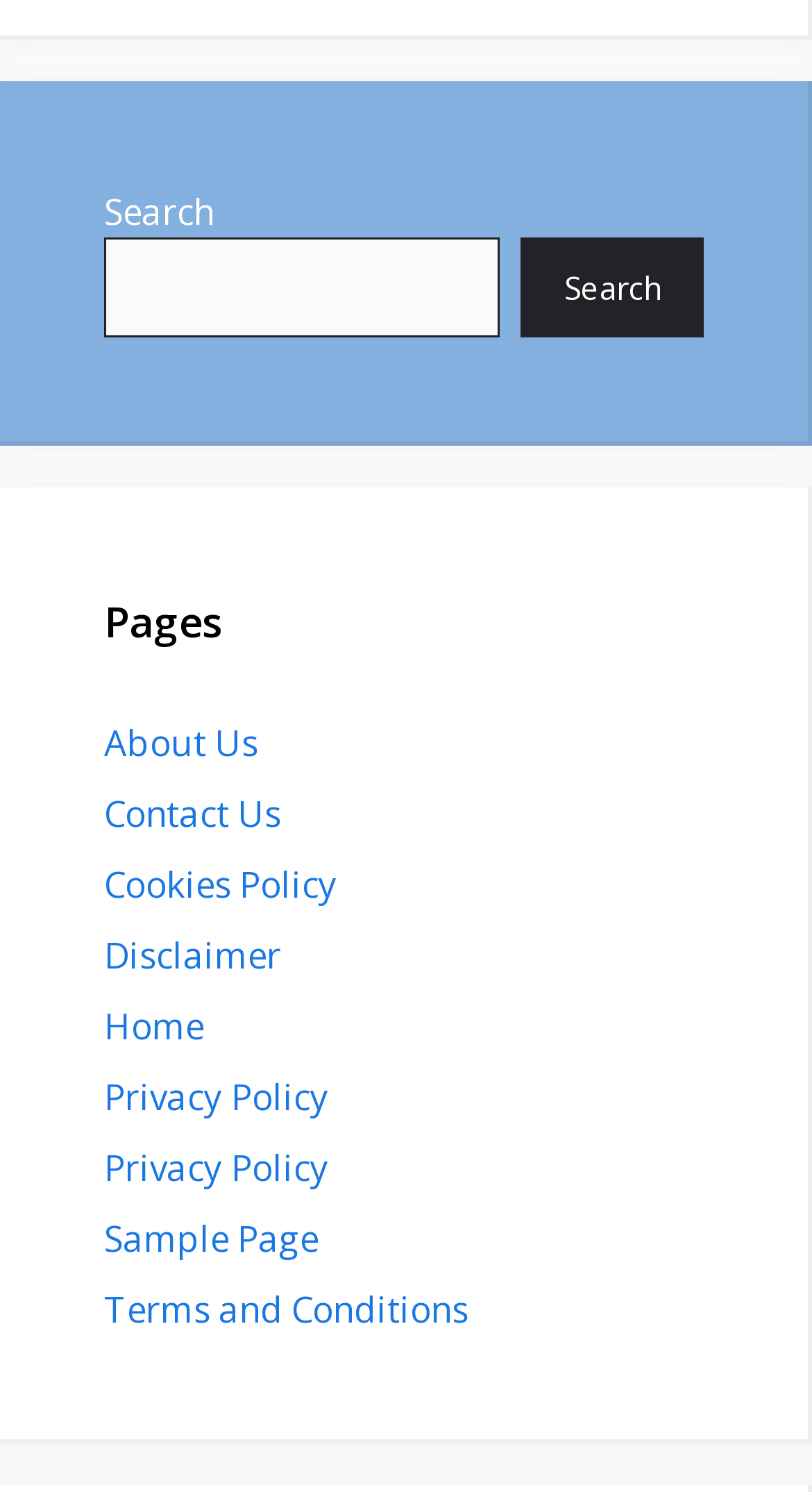Determine the bounding box for the UI element described here: "Privacy Policy".

[0.128, 0.719, 0.405, 0.751]